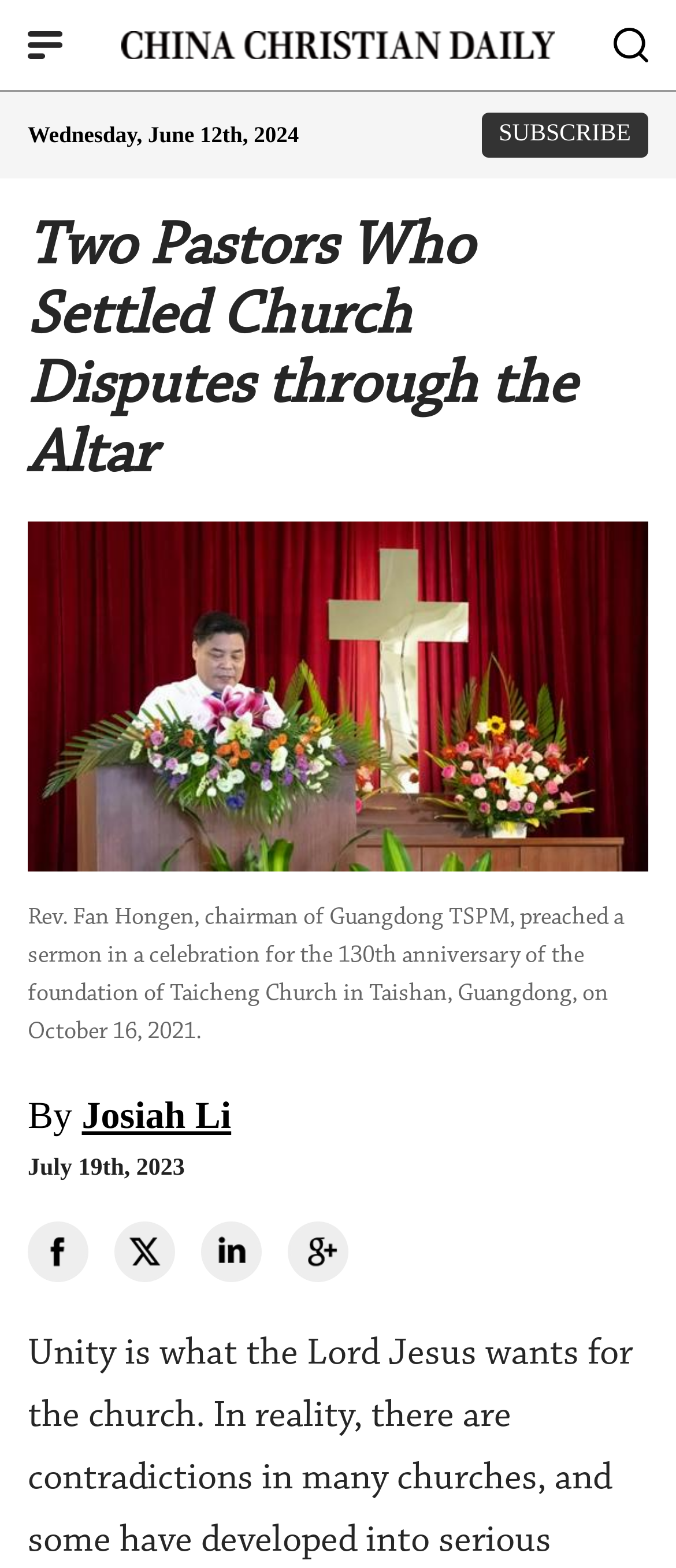Use one word or a short phrase to answer the question provided: 
What is the color of the top banner?

Unknown